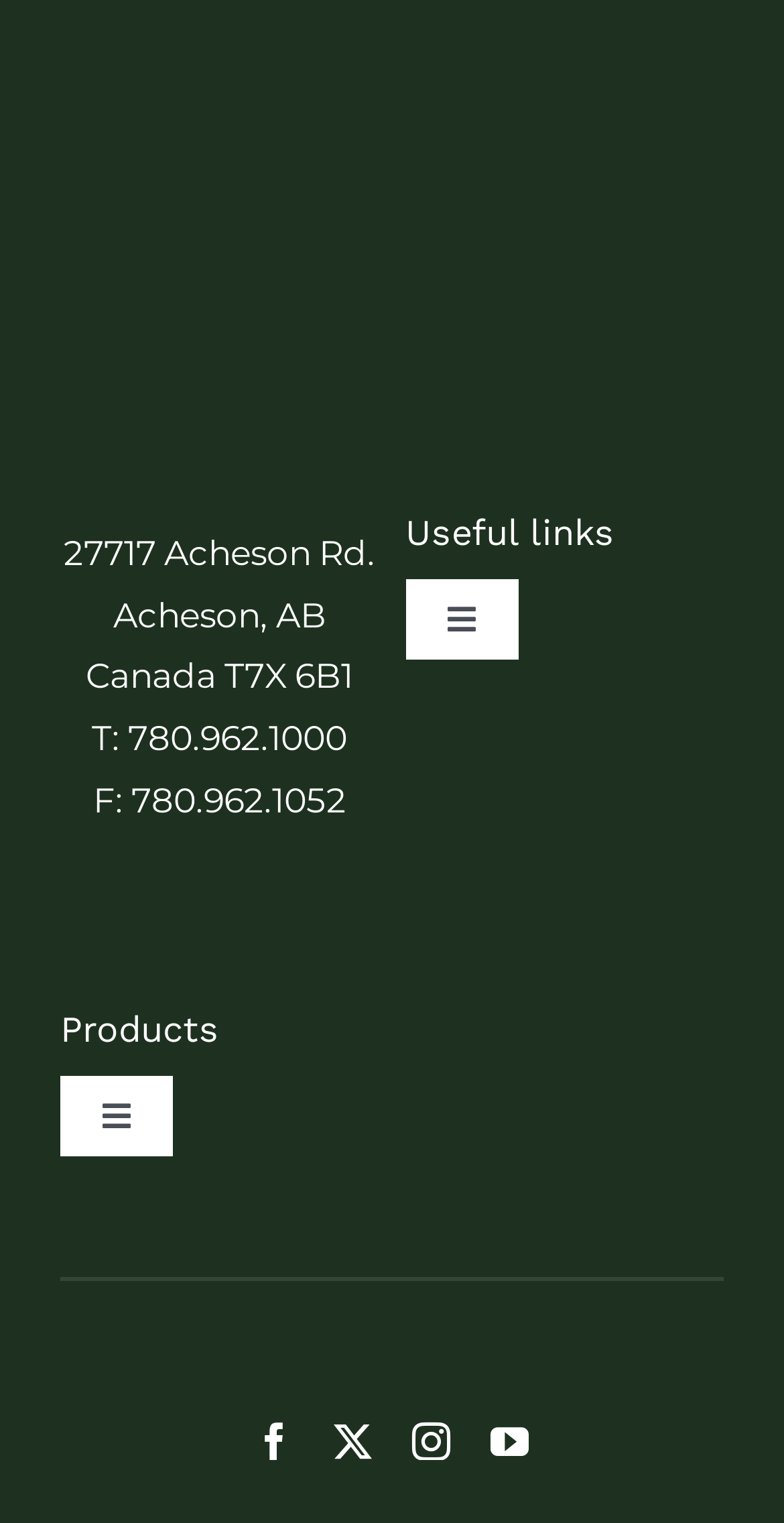Using the elements shown in the image, answer the question comprehensively: What is the company's address?

I found the company's address by looking at the contact information section, where it is listed as '27717 Acheson Rd.' followed by 'Acheson, AB' and 'Canada T7X 6B1'.